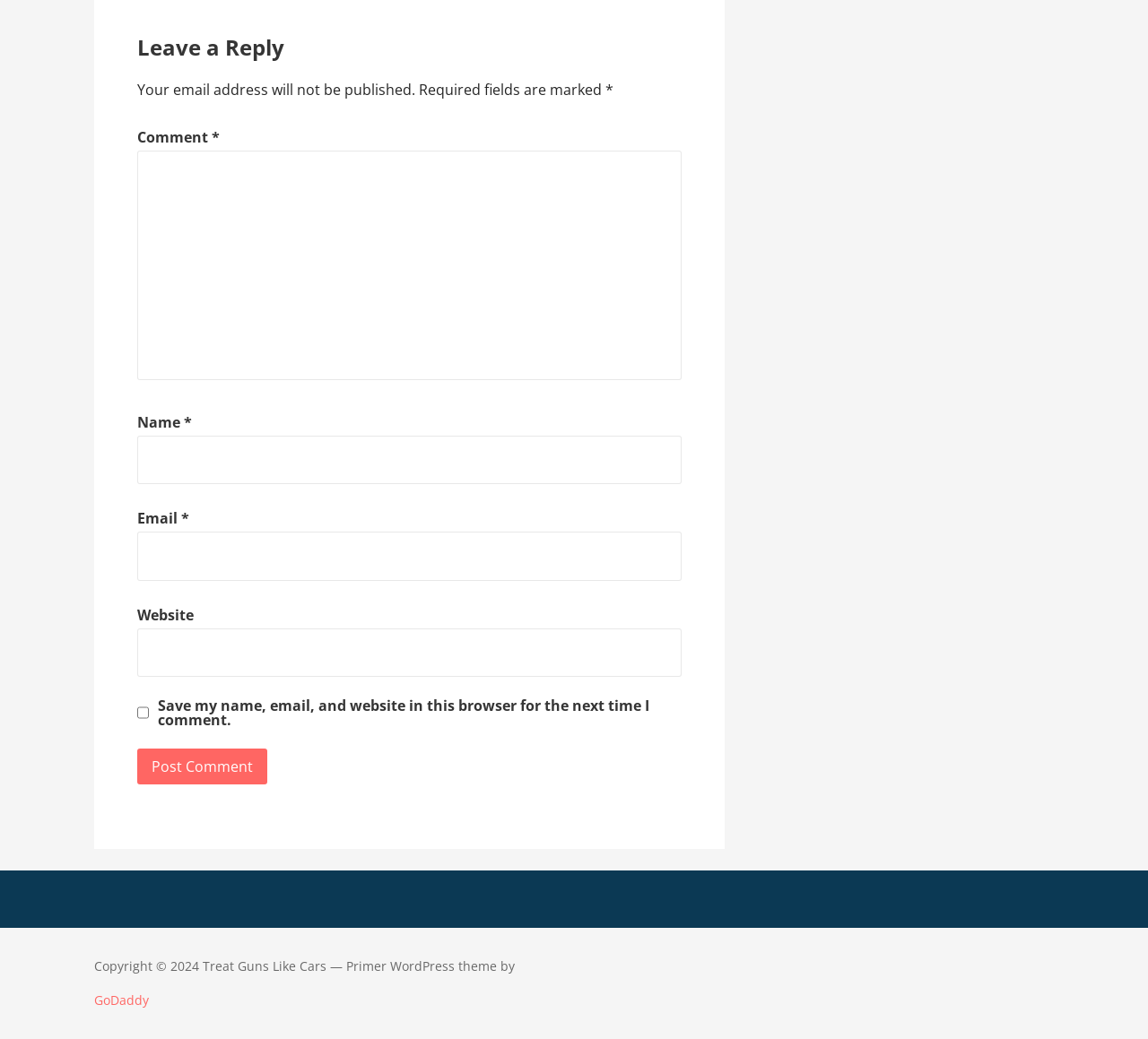Examine the screenshot and answer the question in as much detail as possible: What is the optional field for leaving a comment?

The webpage has a field for website, but it is not marked as required. This suggests that users do not need to provide their website in order to leave a comment, but they can choose to do so if they wish.